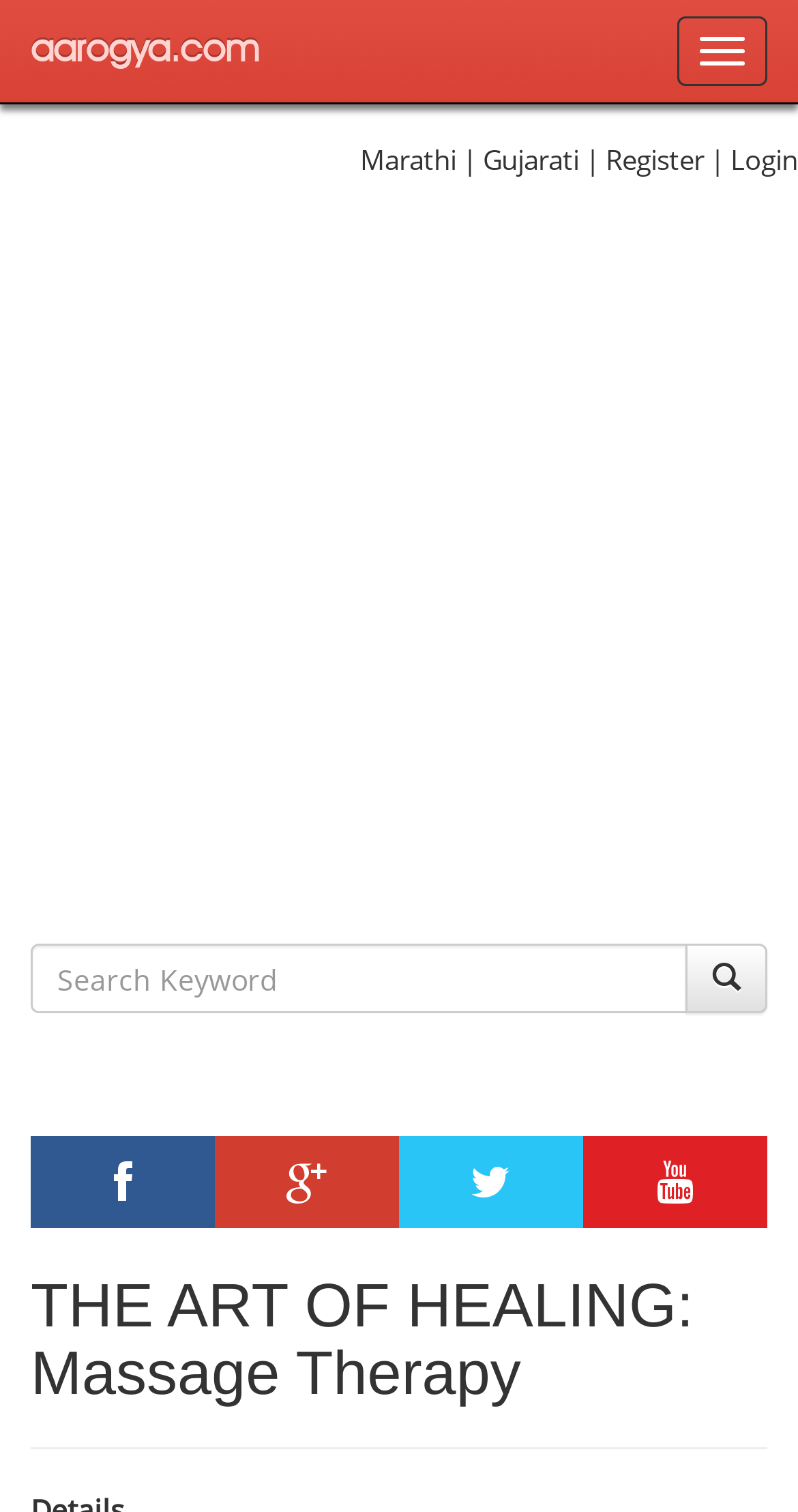What is the purpose of this website?
Provide a detailed and extensive answer to the question.

Based on the webpage's title 'THE ART OF HEALING: Massage Therapy' and the presence of a search bar, it appears that this website is related to massage therapy, possibly providing information or services related to this field.